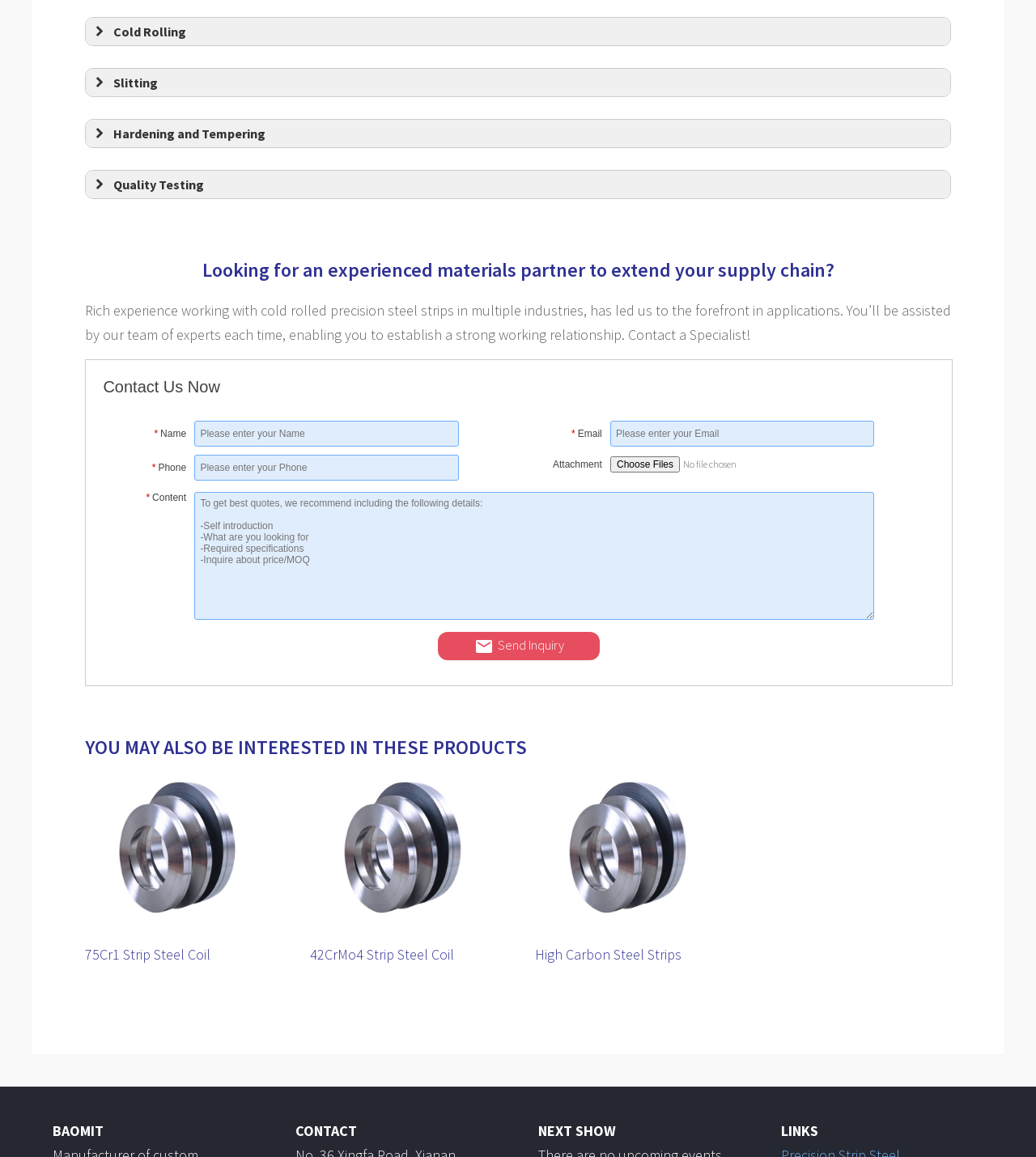What is the thickness tolerance of the cold rolled precision steel strips?
Using the visual information, respond with a single word or phrase.

+/- 0.0005"